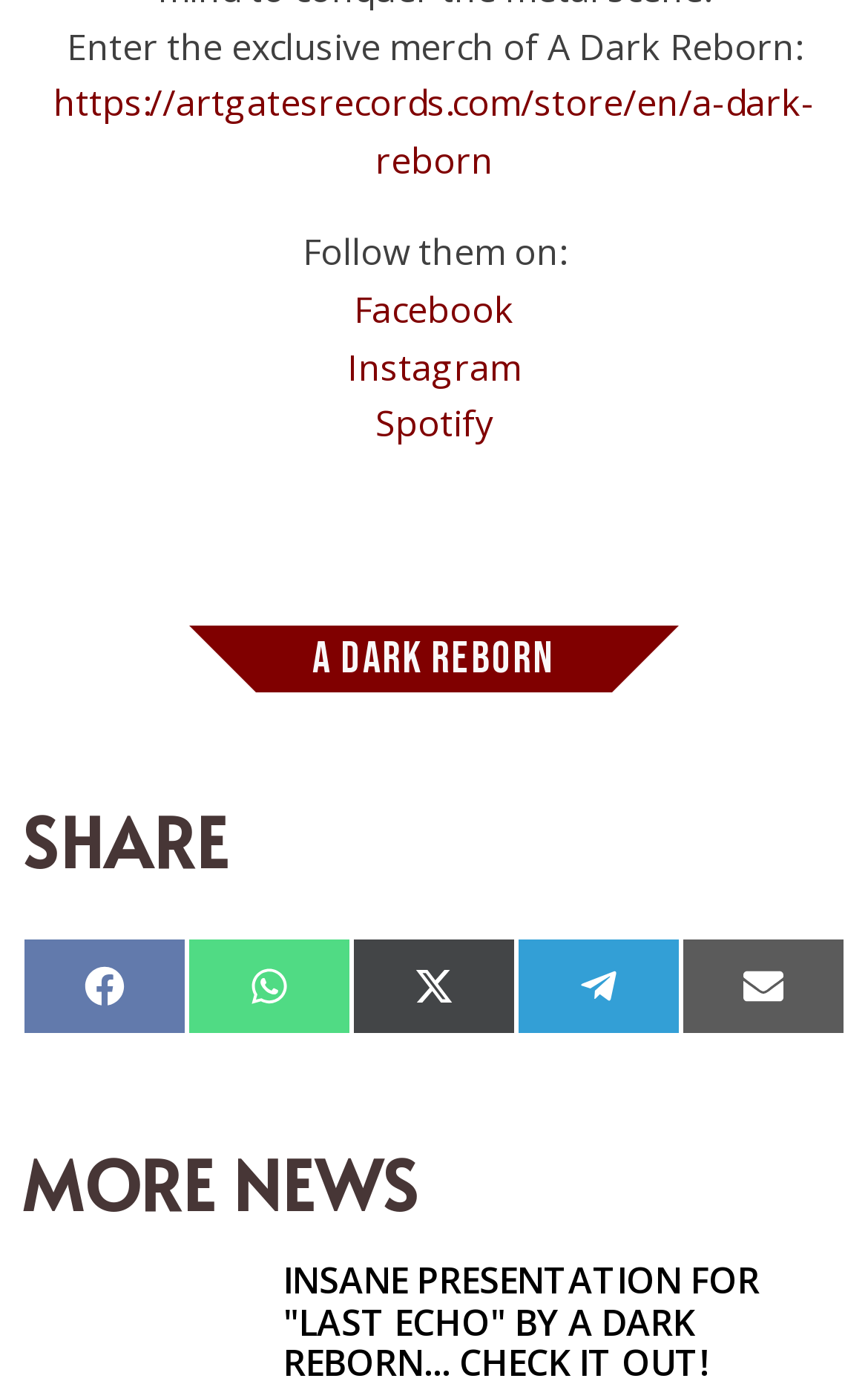Find the bounding box coordinates of the element I should click to carry out the following instruction: "Search for a product".

None